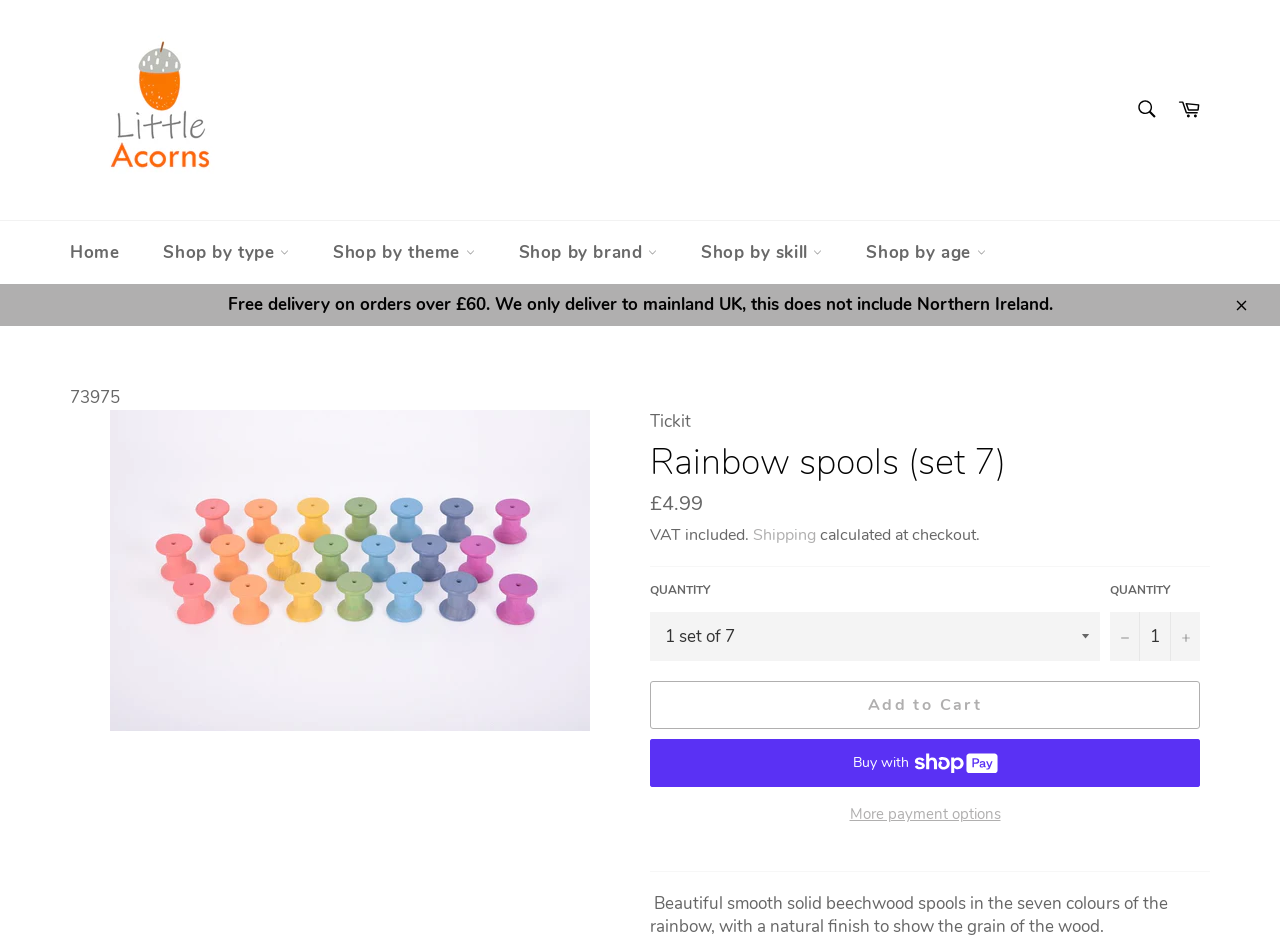Locate the bounding box coordinates of the clickable area needed to fulfill the instruction: "Add to cart".

[0.508, 0.719, 0.938, 0.77]